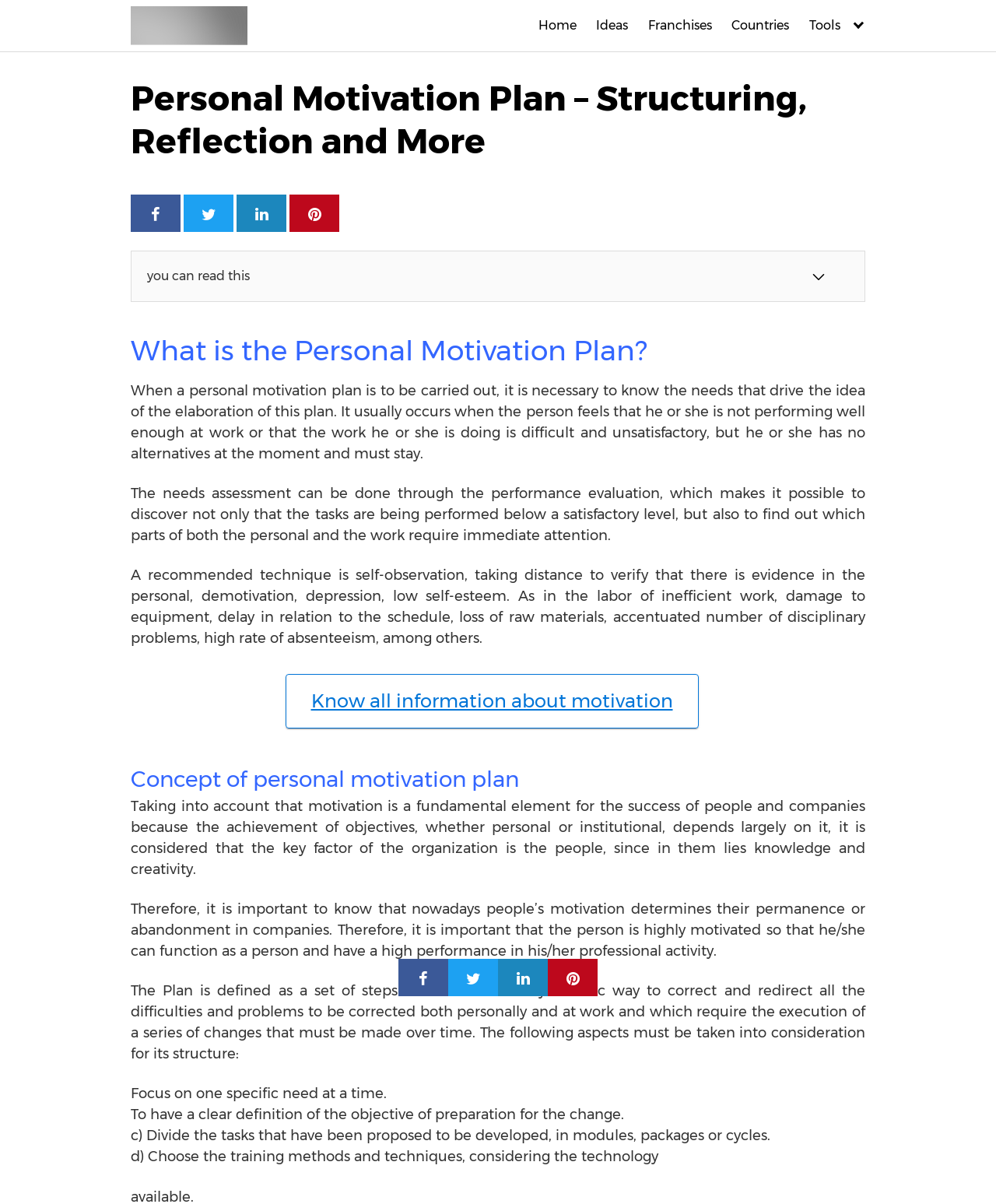Determine the bounding box for the UI element that matches this description: "Franchises".

[0.651, 0.015, 0.715, 0.028]